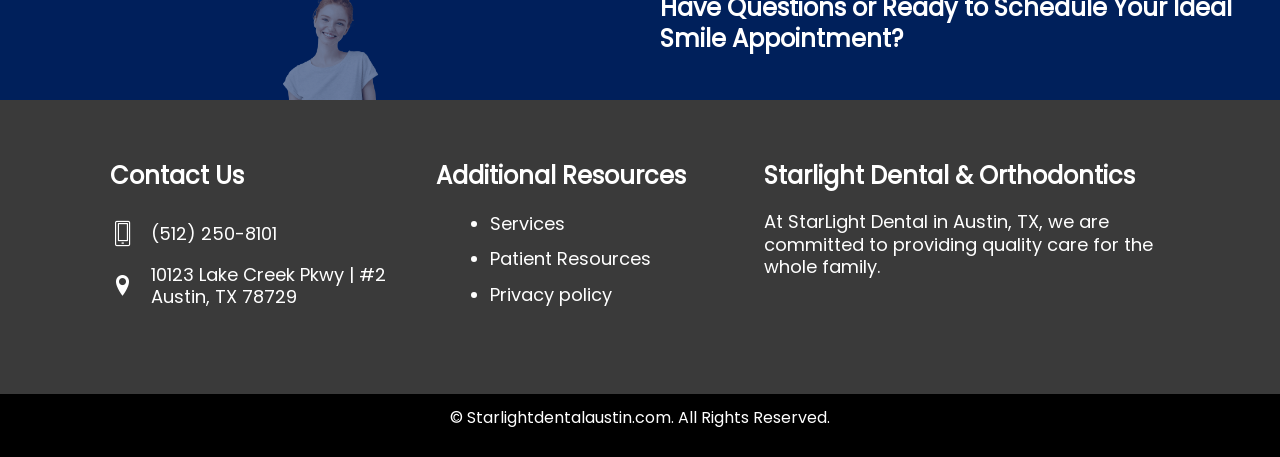Bounding box coordinates should be provided in the format (top-left x, top-left y, bottom-right x, bottom-right y) with all values between 0 and 1. Identify the bounding box for this UI element: Services

[0.383, 0.462, 0.441, 0.517]